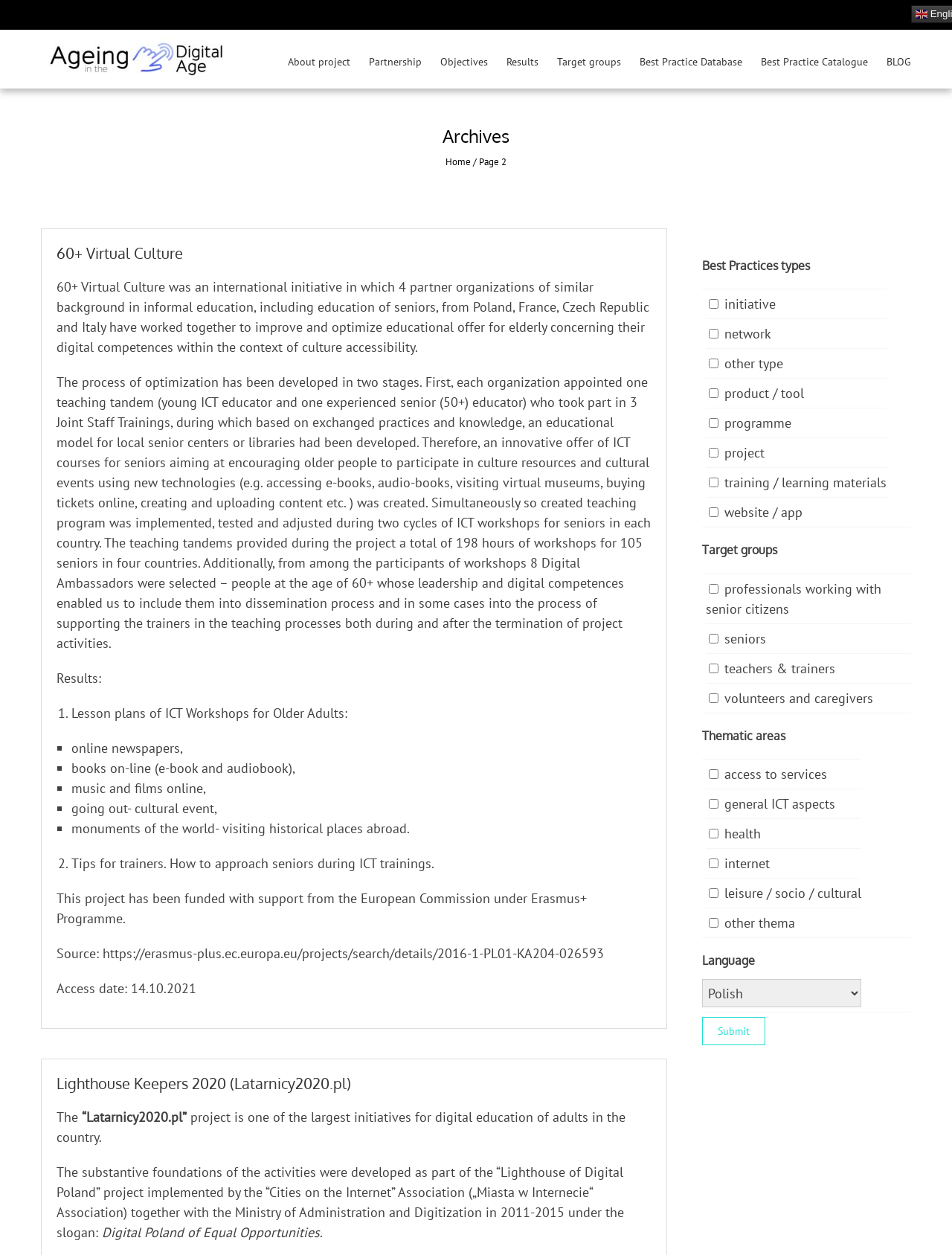Identify the bounding box for the element characterized by the following description: "alt="Ageing in the Digital Age"".

[0.043, 0.039, 0.243, 0.053]